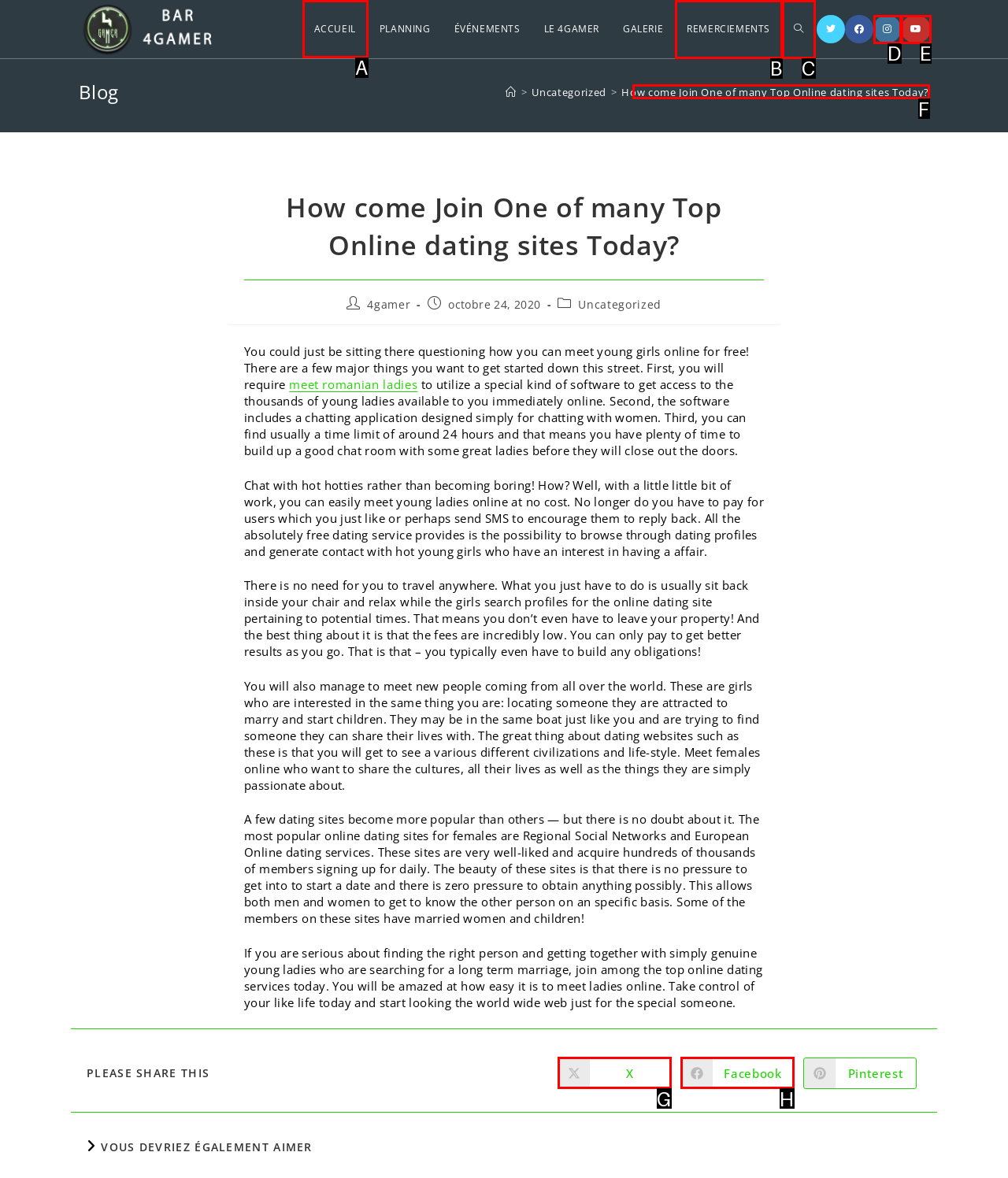Identify the correct HTML element to click for the task: Go to the 'ACCUEIL' page. Provide the letter of your choice.

A